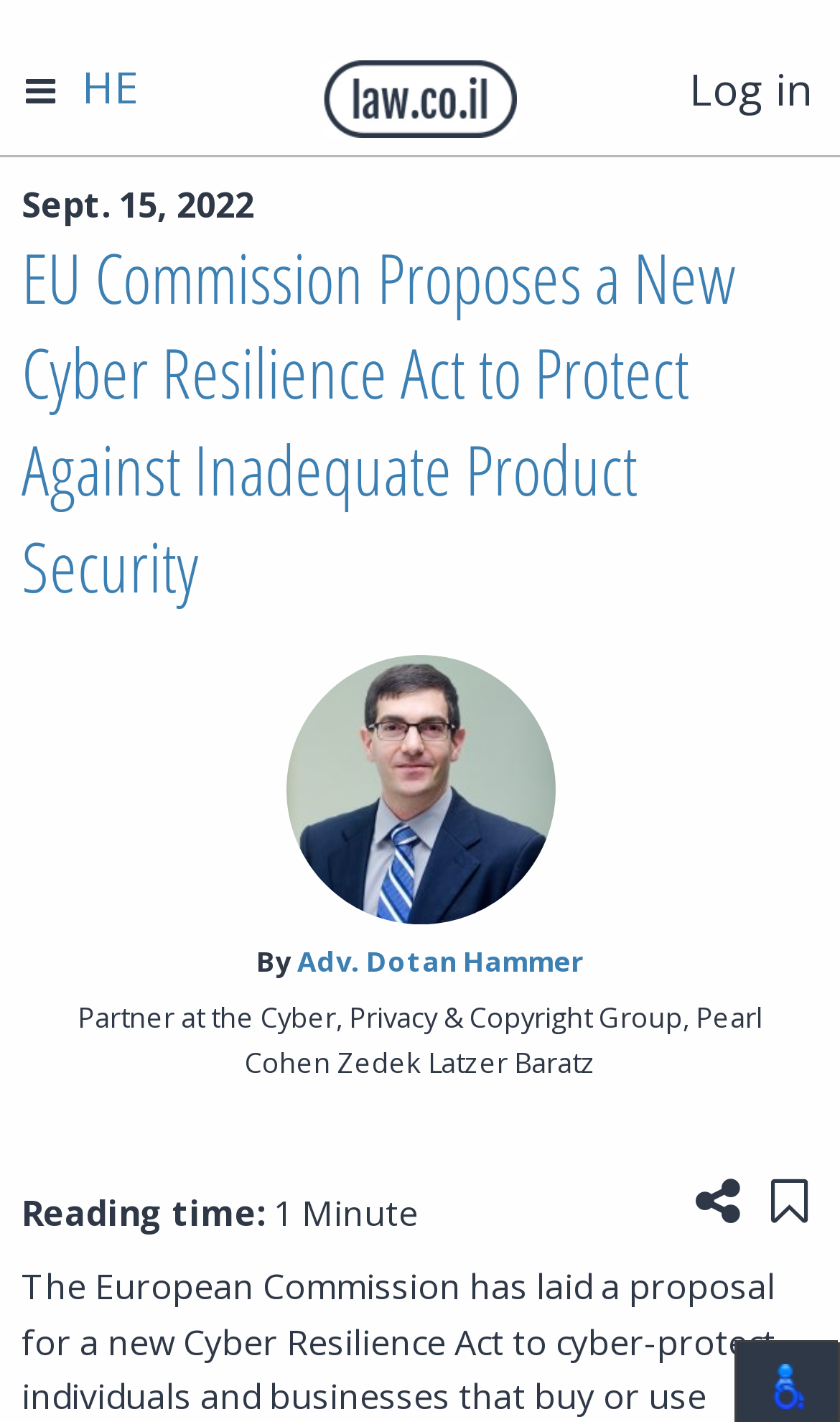Locate the bounding box coordinates of the clickable area to execute the instruction: "Share this page". Provide the coordinates as four float numbers between 0 and 1, represented as [left, top, right, bottom].

[0.815, 0.811, 0.895, 0.862]